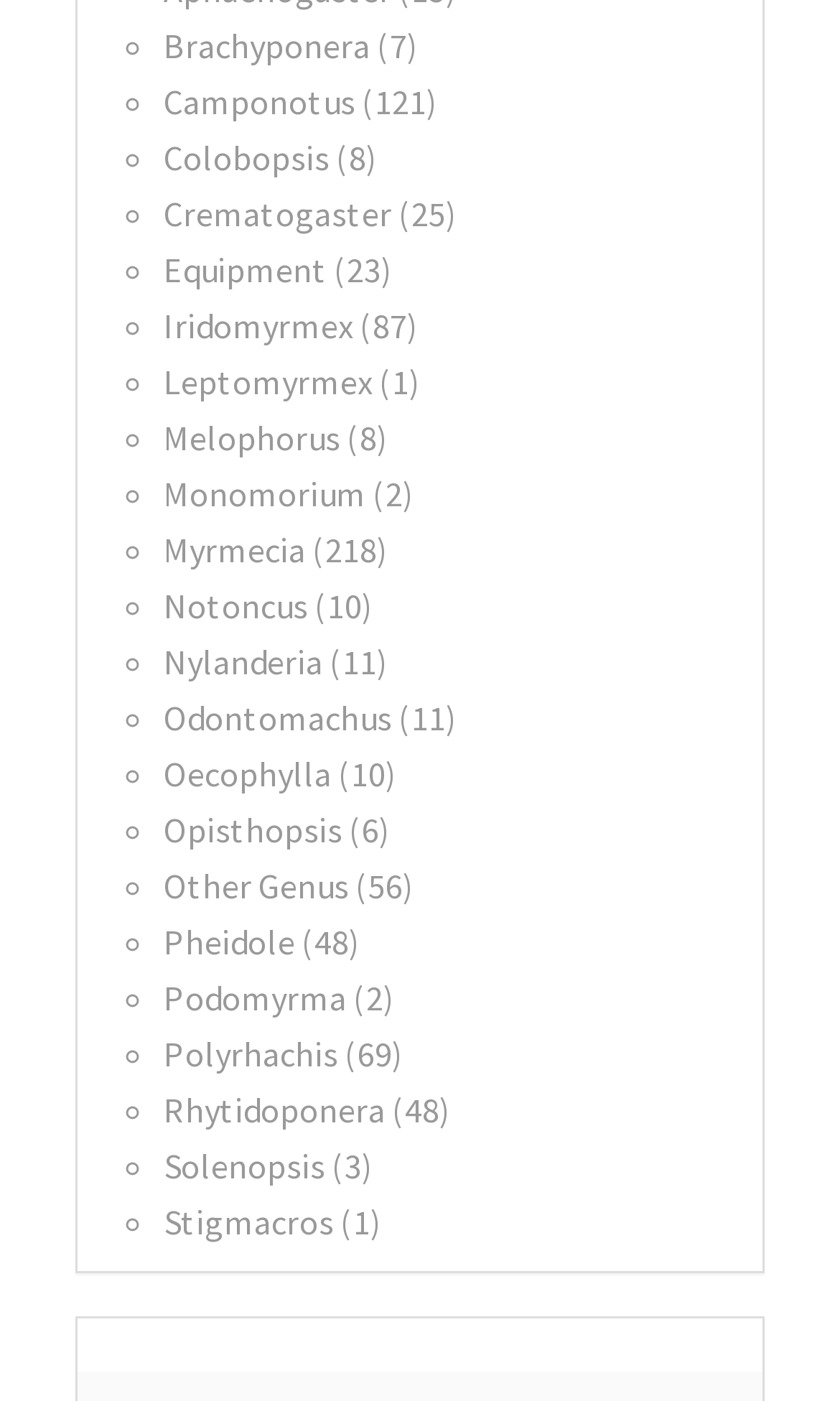Determine the bounding box coordinates of the region I should click to achieve the following instruction: "Explore Iridomyrmex". Ensure the bounding box coordinates are four float numbers between 0 and 1, i.e., [left, top, right, bottom].

[0.195, 0.217, 0.497, 0.248]